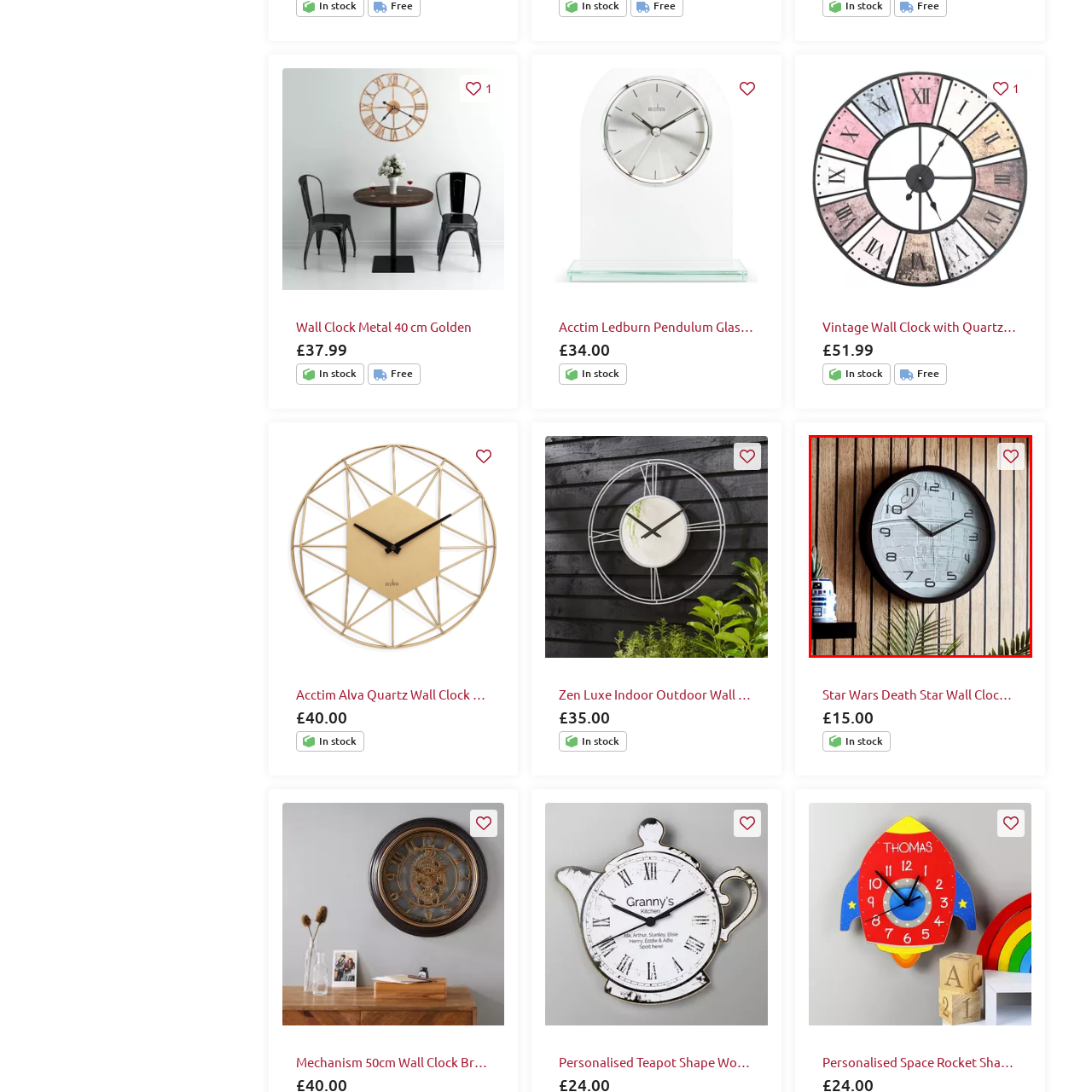Describe in detail the image that is highlighted by the red bounding box.

This image showcases a unique wall clock inspired by the iconic Death Star from the Star Wars franchise. The clock features a minimalist design with a black circular frame surrounding a light-colored face that clearly displays the clock's hour markers and hands. The background displays a faint graphical representation of the Death Star's surface details, enhancing its sci-fi appeal. The clock is mounted on a wooden wall, complemented by decorative elements such as greenery and a styled shelf. Additionally, a small heart icon is visible in the upper right corner, indicating the option to add the clock to favorites. This charming piece is perfect for both Star Wars enthusiasts and anyone looking to add a touch of creativity to their decor.